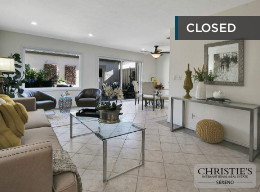What is displayed in the corner?
Please give a detailed answer to the question using the information shown in the image.

The caption states that prominently displayed in the corner is a 'CLOSED' sign, indicating the successful sale of the property, which is further illustrated by the branding of Christie's International Real Estate Sereno at the bottom right.